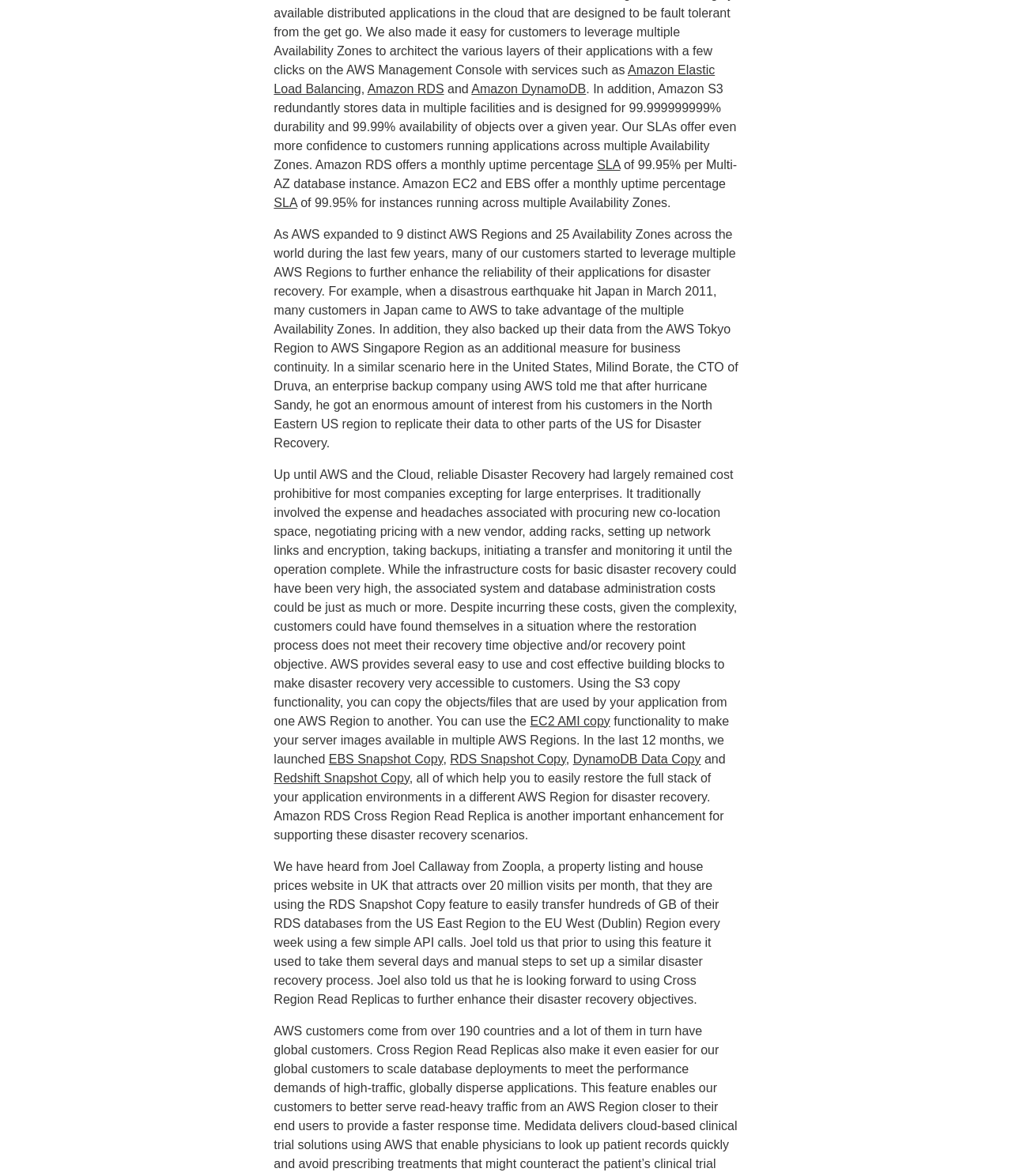Using the description: "EBS Snapshot Copy", identify the bounding box of the corresponding UI element in the screenshot.

[0.325, 0.64, 0.438, 0.651]